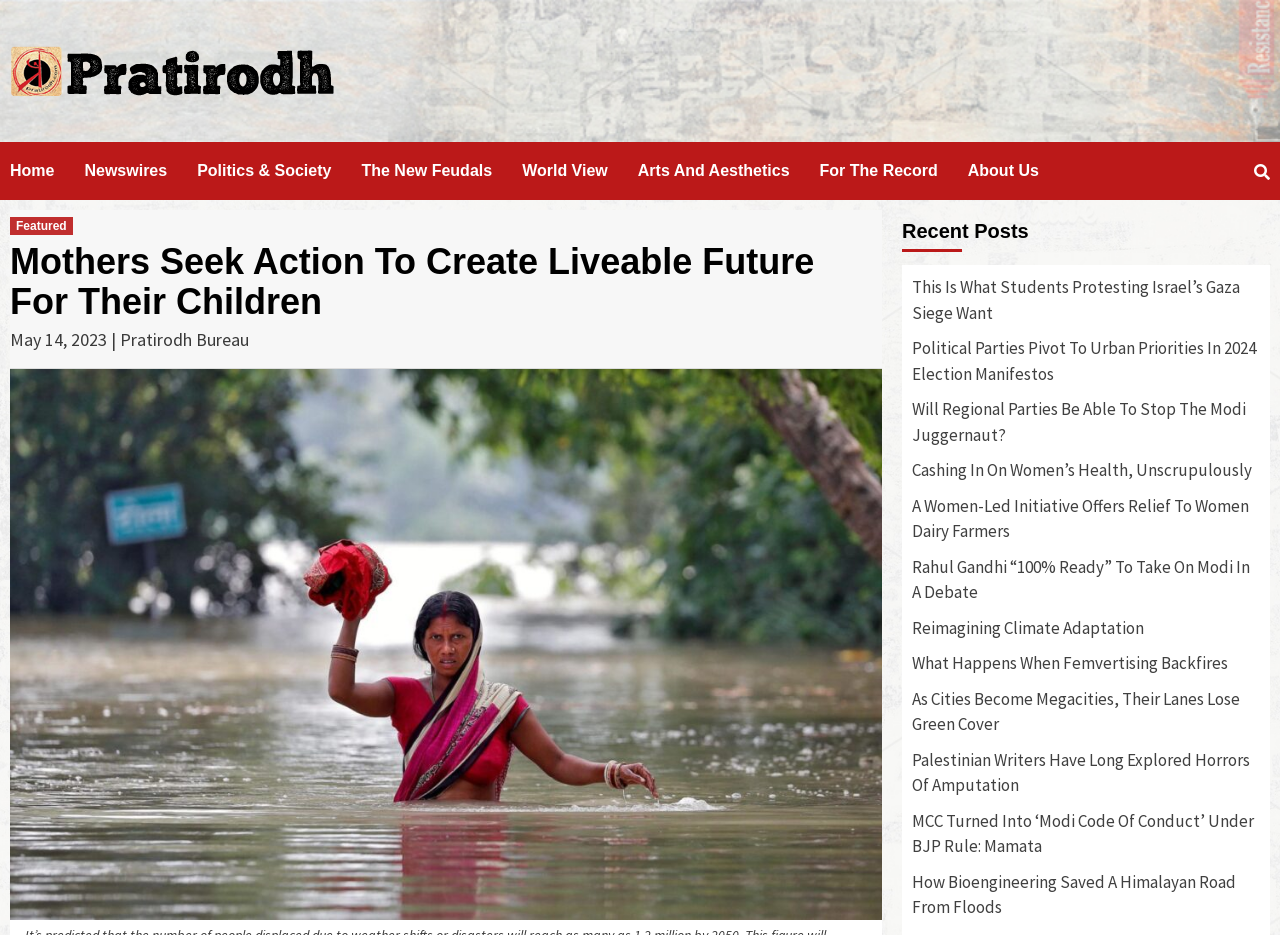Predict the bounding box coordinates of the area that should be clicked to accomplish the following instruction: "Go to Home page". The bounding box coordinates should consist of four float numbers between 0 and 1, i.e., [left, top, right, bottom].

[0.008, 0.152, 0.066, 0.214]